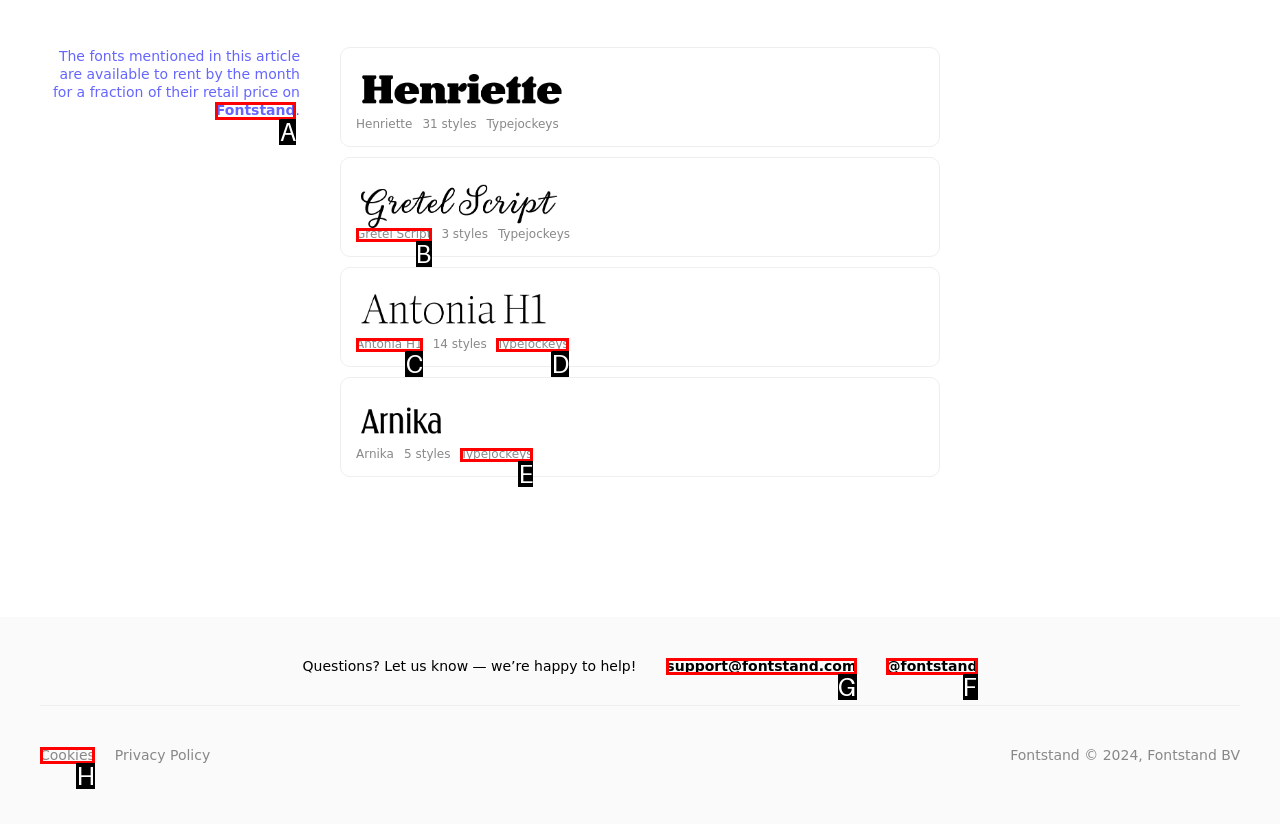Which UI element should be clicked to perform the following task: Contact support? Answer with the corresponding letter from the choices.

G